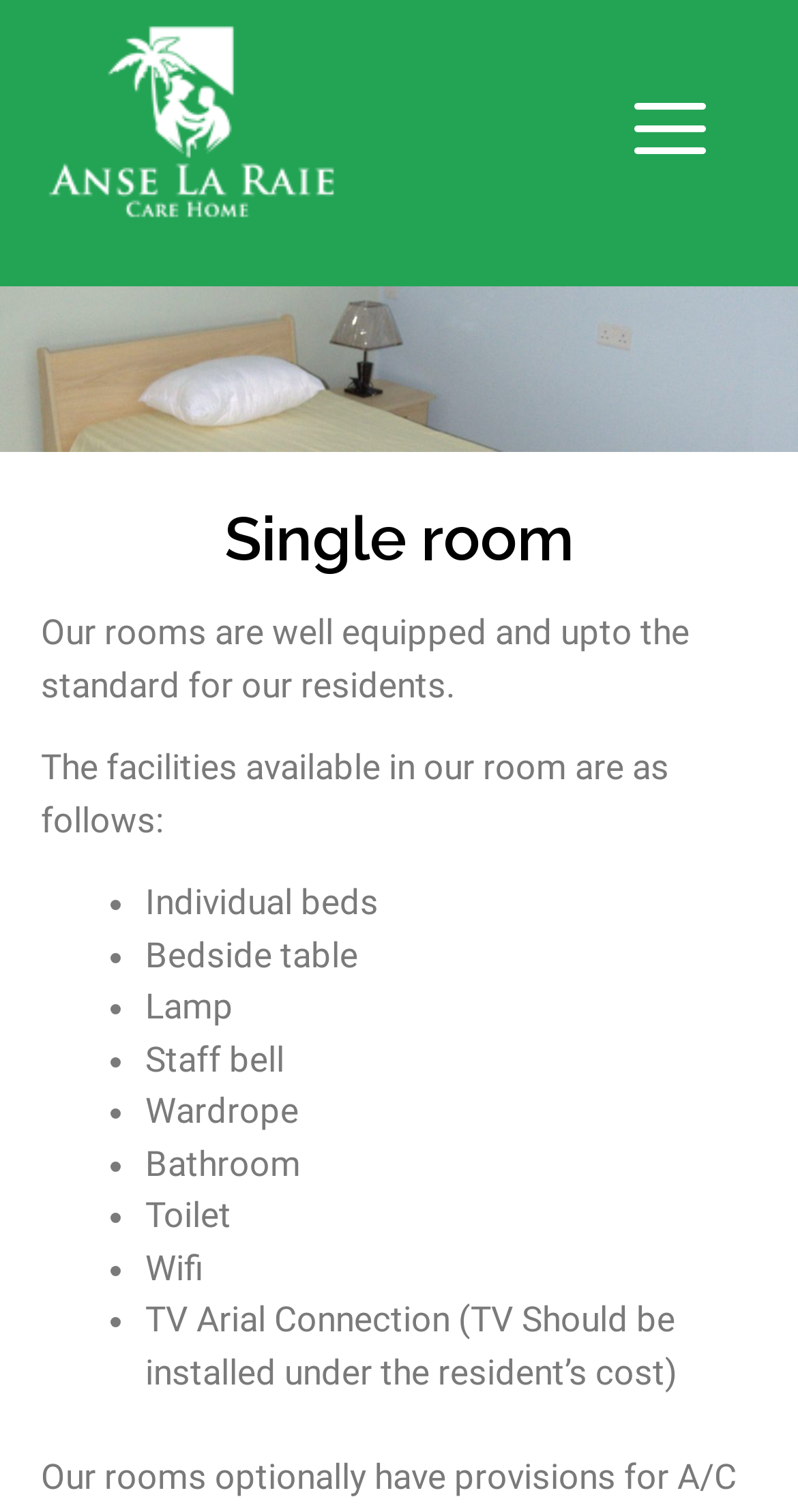Using the format (top-left x, top-left y, bottom-right x, bottom-right y), provide the bounding box coordinates for the described UI element. All values should be floating point numbers between 0 and 1: Menu

[0.782, 0.047, 0.897, 0.128]